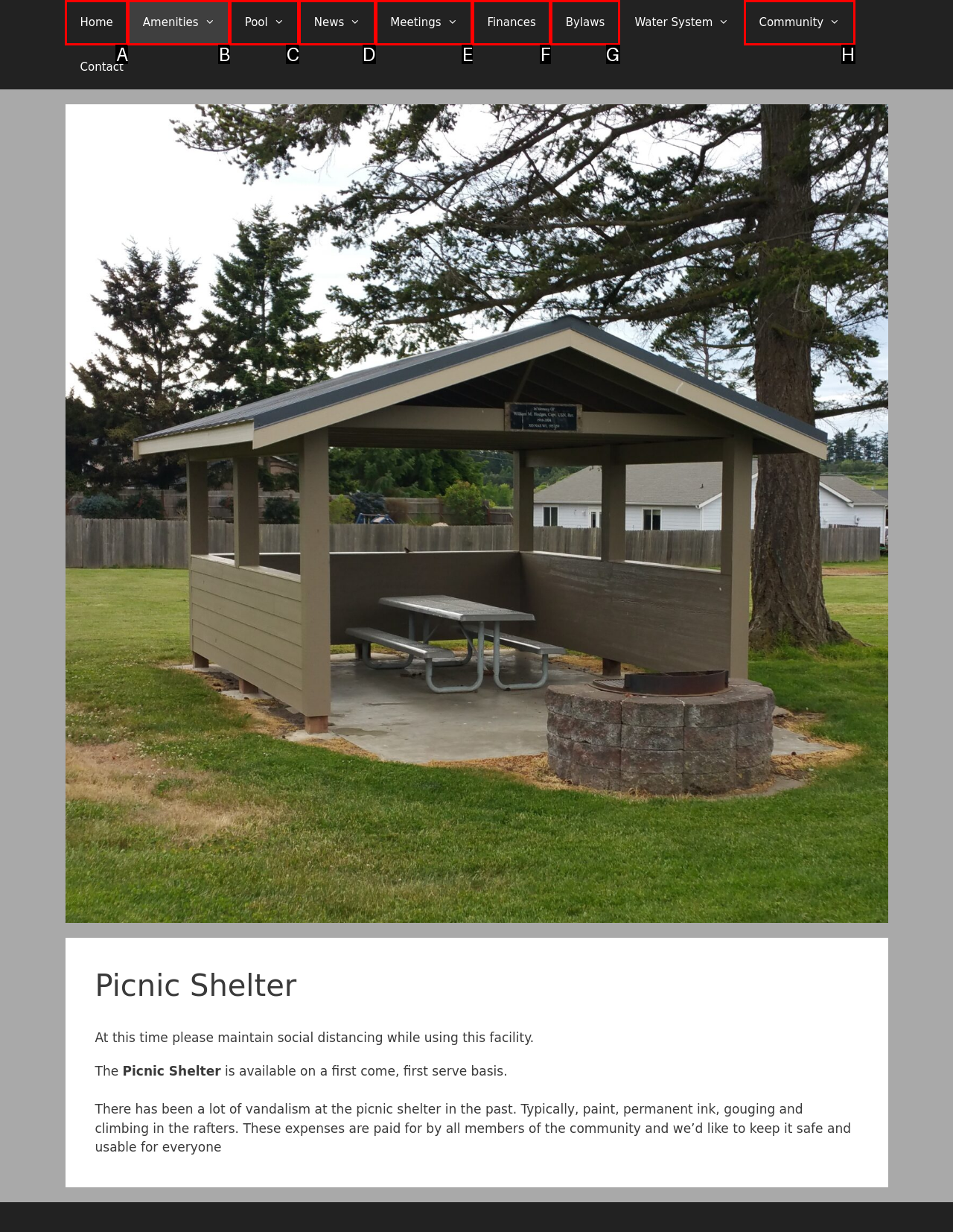Match the option to the description: Bylaws
State the letter of the correct option from the available choices.

G